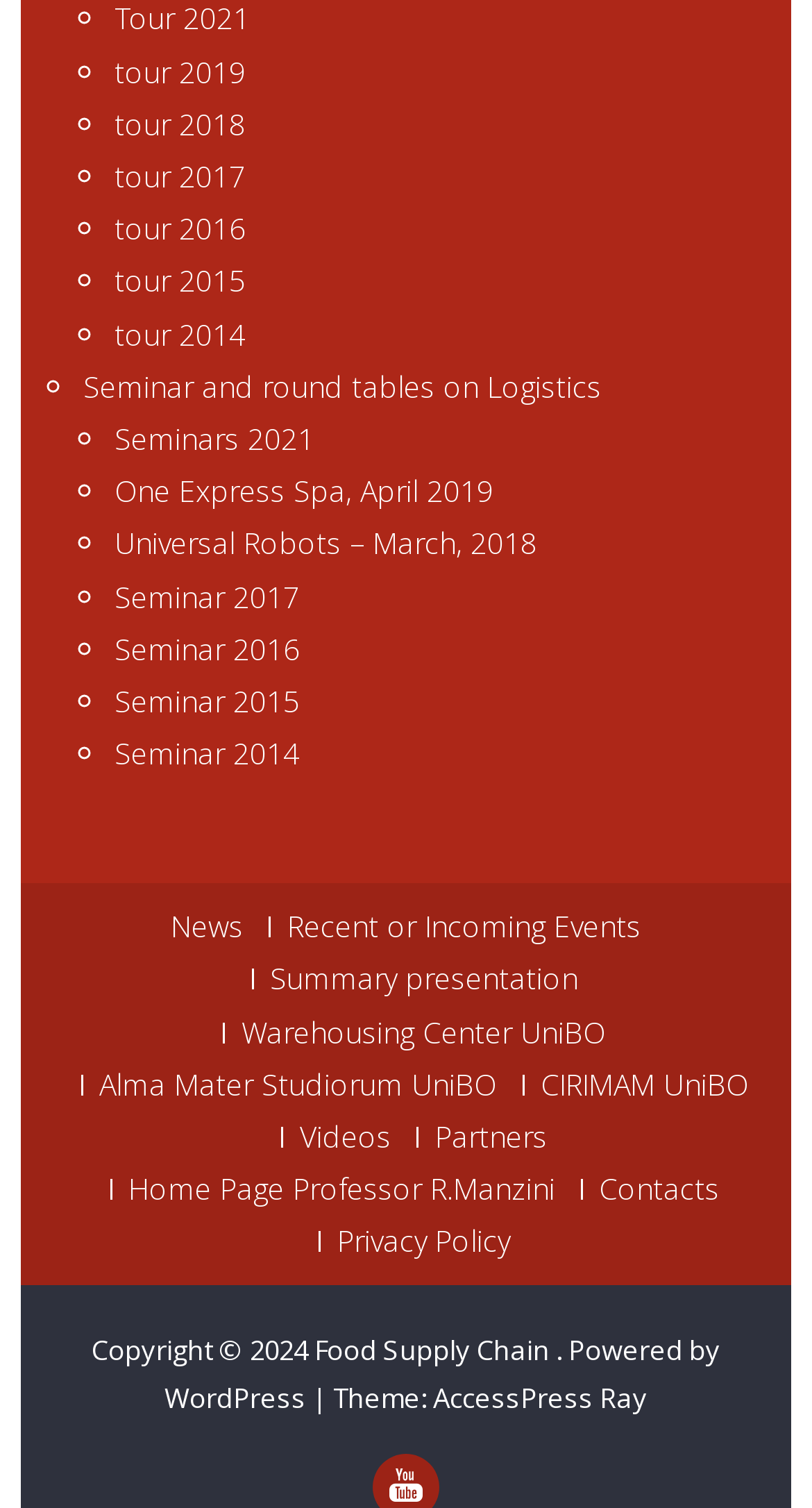Based on the element description: "CIRIMAM UniBO", identify the UI element and provide its bounding box coordinates. Use four float numbers between 0 and 1, [left, top, right, bottom].

[0.642, 0.712, 0.922, 0.726]